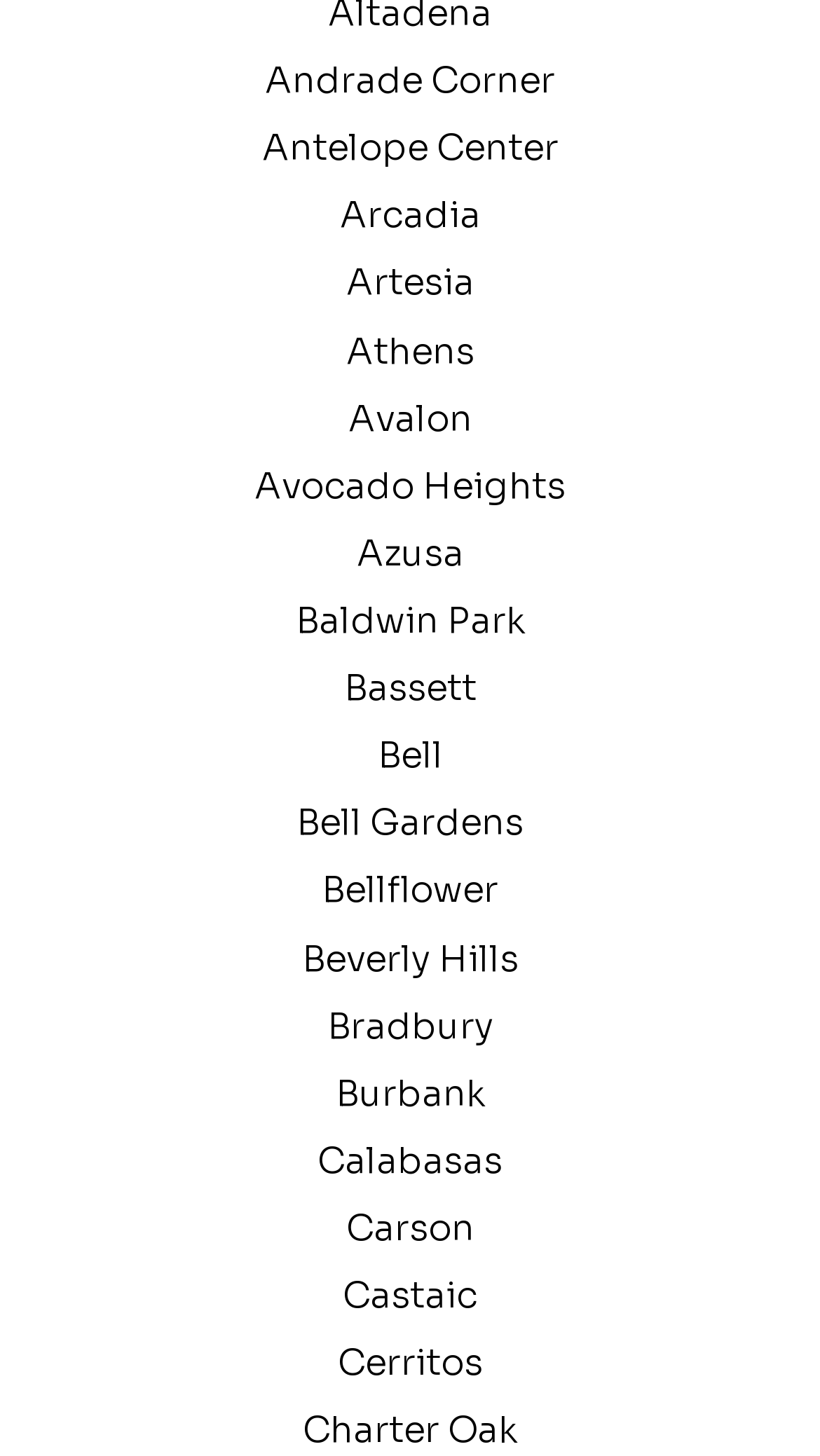Please specify the bounding box coordinates for the clickable region that will help you carry out the instruction: "go to Arcadia".

[0.414, 0.133, 0.586, 0.164]